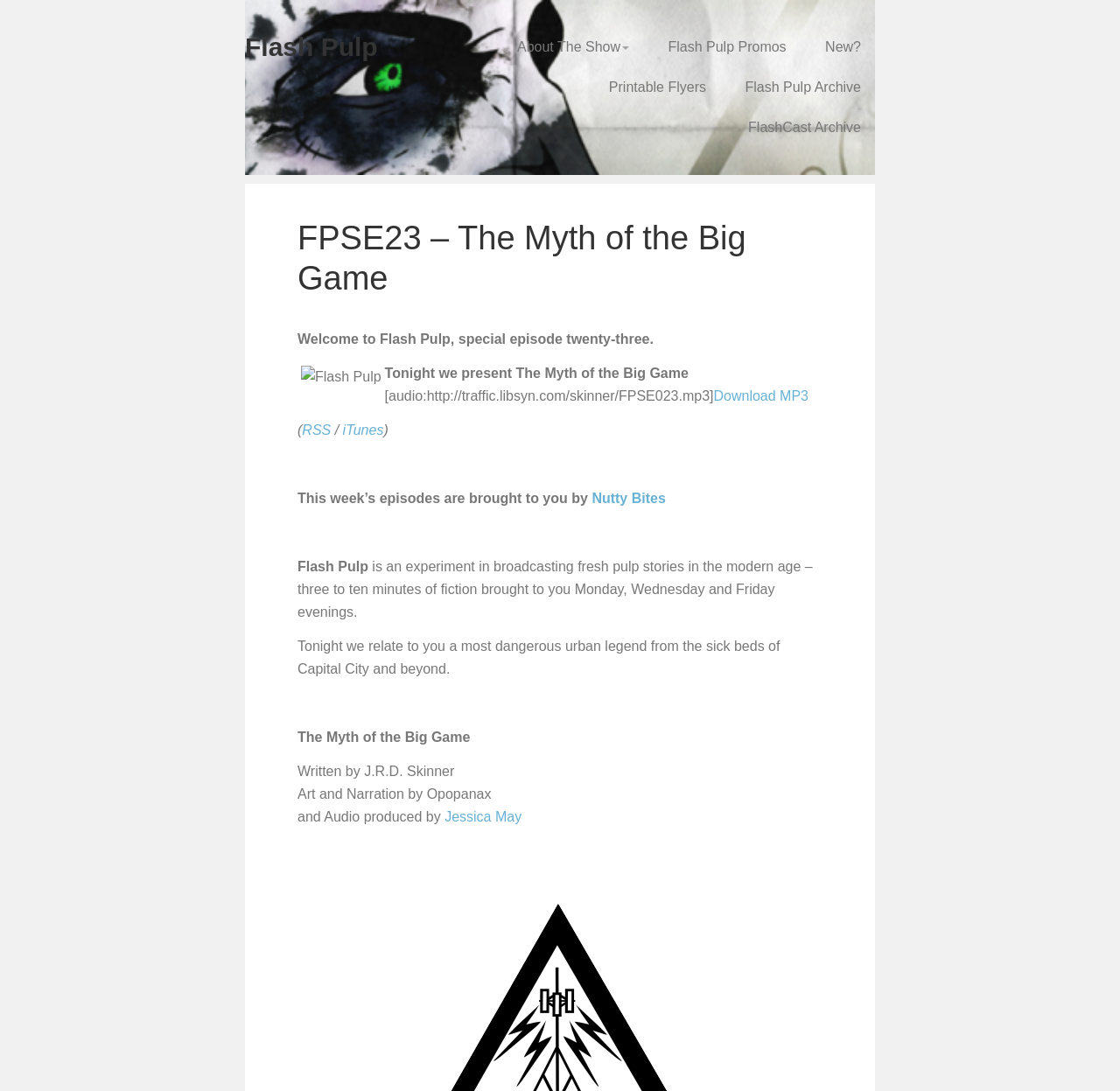Can you determine the bounding box coordinates of the area that needs to be clicked to fulfill the following instruction: "Go to About The Show"?

[0.45, 0.025, 0.573, 0.062]